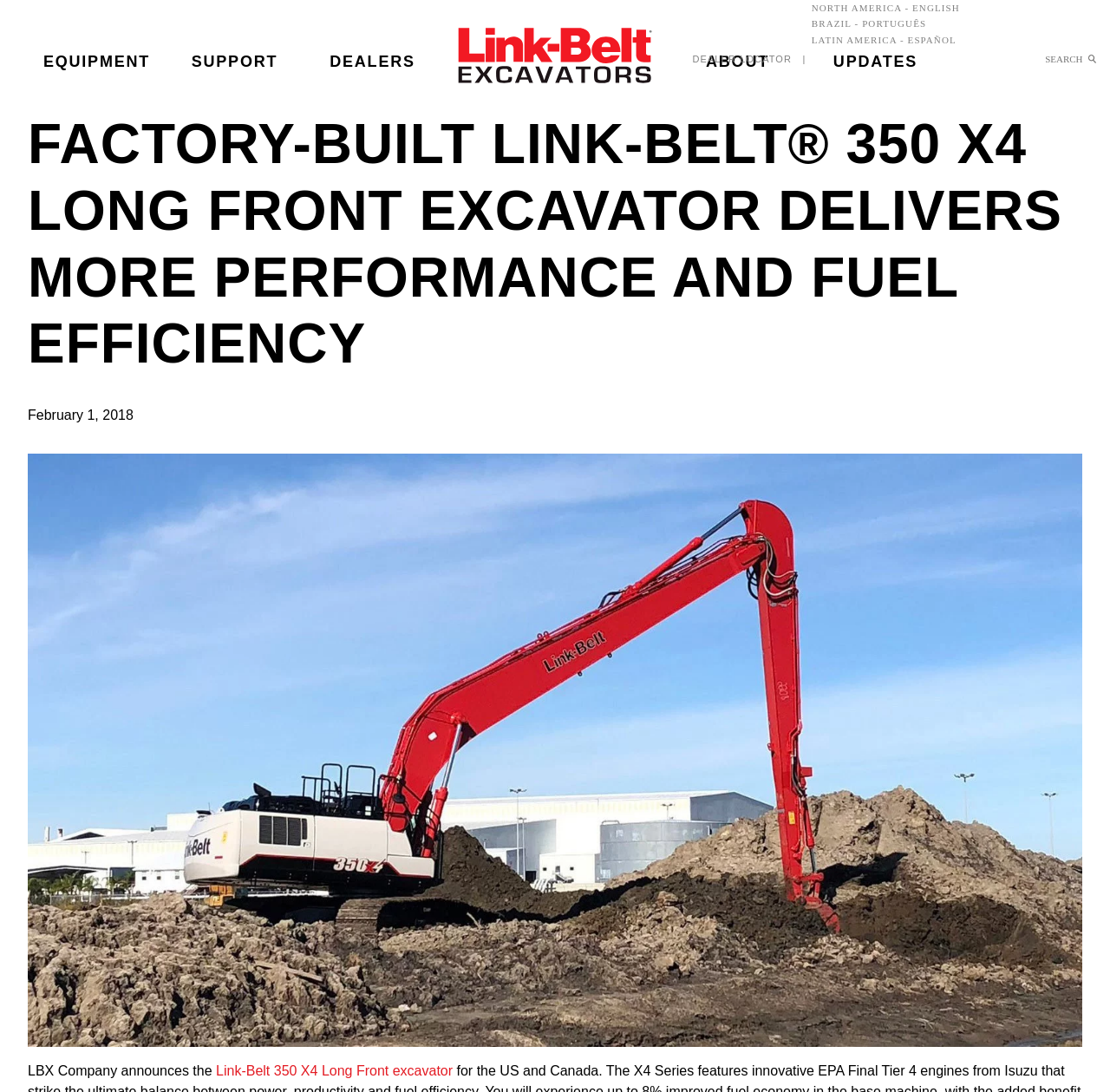What type of content is presented in the main section of the webpage?
Refer to the image and provide a one-word or short phrase answer.

News or press release